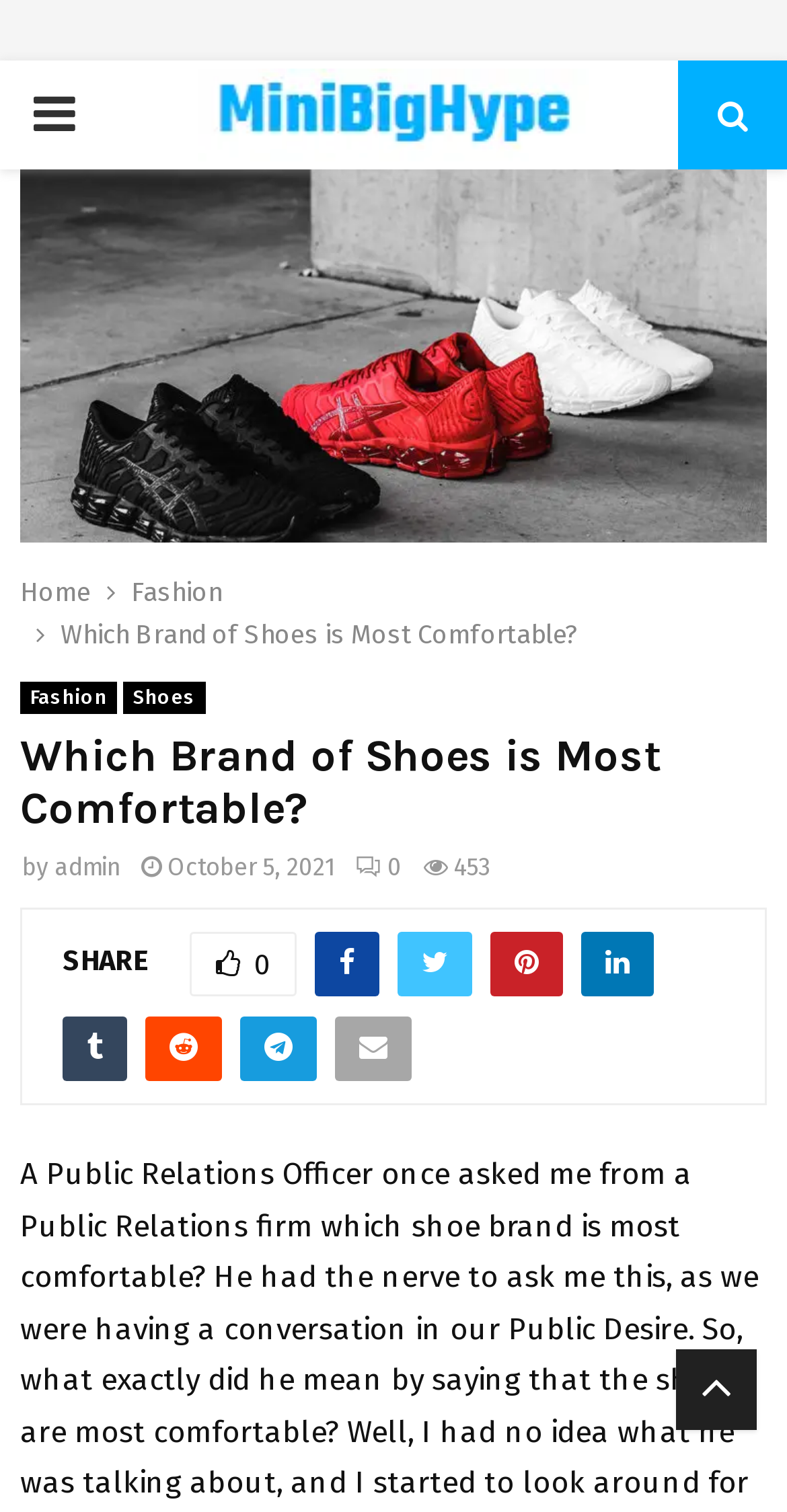Respond to the question with just a single word or phrase: 
How many links are in the primary menu?

3